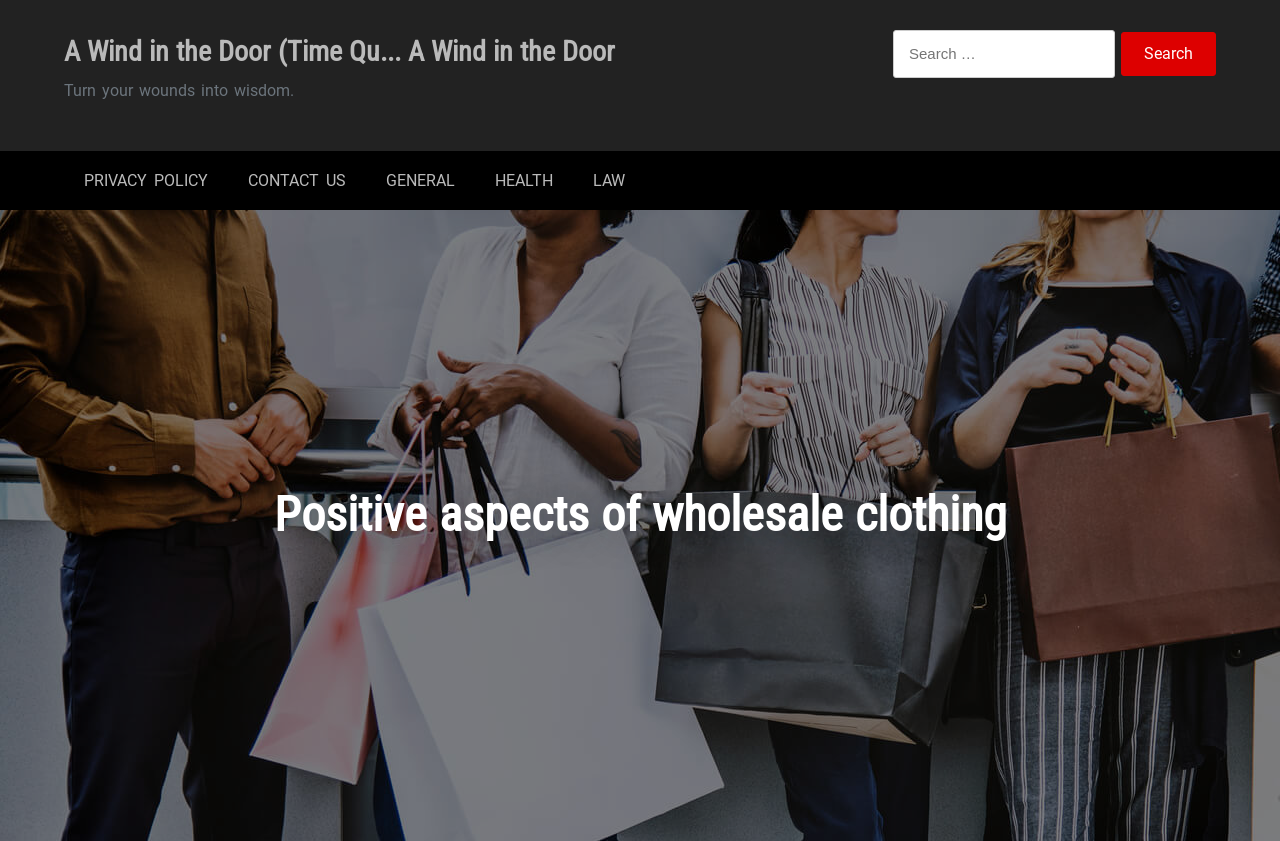How many links are there in the footer section?
Could you please answer the question thoroughly and with as much detail as possible?

I found five links in the footer section of the webpage, which are 'PRIVACY POLICY', 'CONTACT US', 'GENERAL', 'HEALTH', and 'LAW'. These links are displayed horizontally with bounding box coordinates that indicate their vertical position.